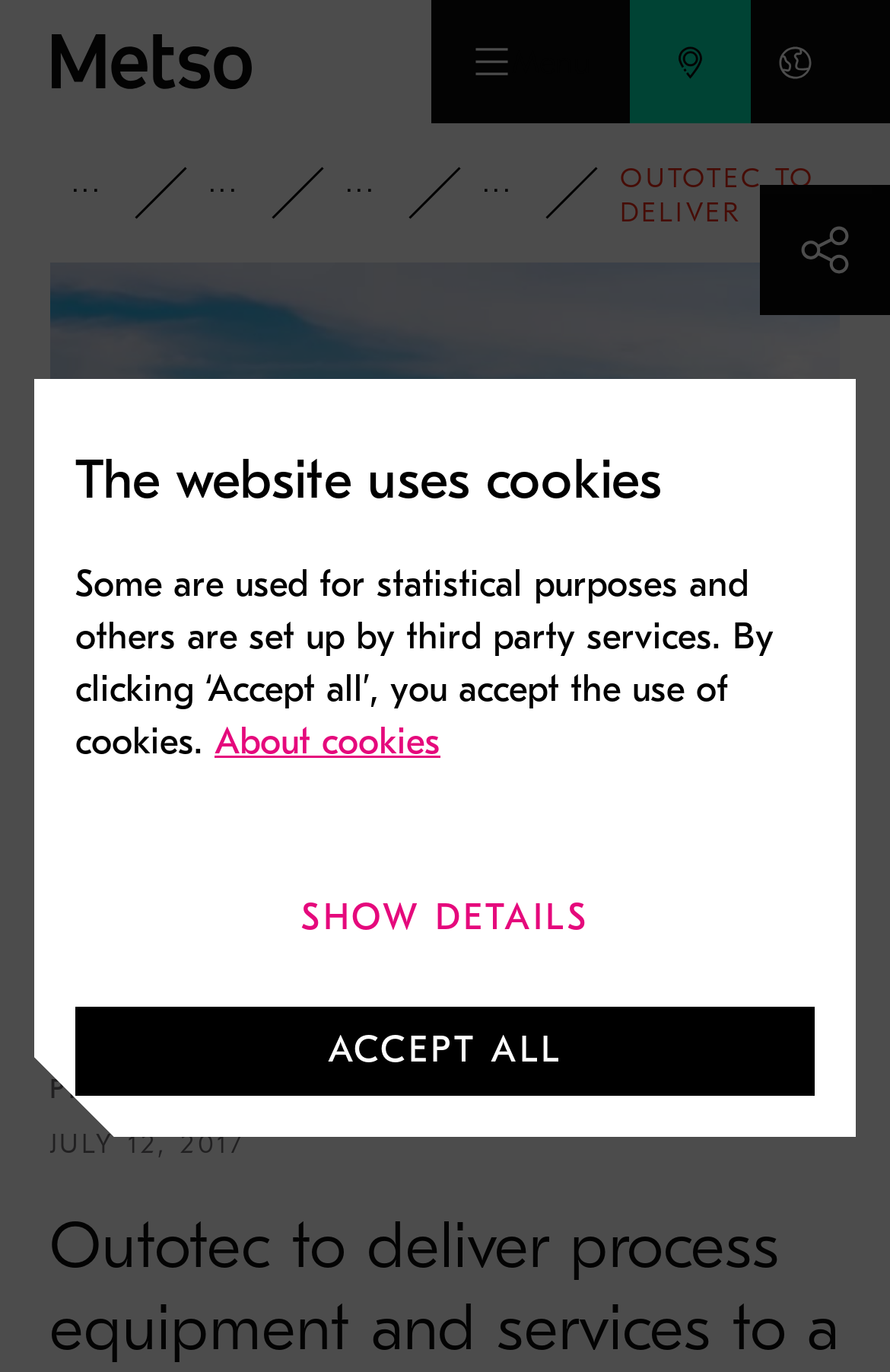Describe all the key features and sections of the webpage thoroughly.

The webpage is about Outotec delivering process equipment and services to a gold project in West Africa. At the top, there is a banner with a dialog box that informs users about the website's use of cookies. The dialog box has a link to "About cookies" and two buttons, "Show details" and "Accept all". 

Below the banner, there is a navigation menu with a "Menu" button on the left and a "Metso web sites" button on the right. Between these two buttons, there are three links: "Outotec to deliver process equipment and services to a gold project in West Africa - Metso", "Locations", and a link with no text. Each of these links has an accompanying image.

Further down, there is a section with five links: "... CORPORATE", "... NEWSROOM", "... NEWS", "... 2017", and another link with no text. Below these links, there is a headline that reads "OUTOTEC TO DELIVER PROCESS EQUIPMENT AND SERVICES TO A GOLD PROJECT IN WEST AFRICA" in a large font. 

Under the headline, there are two lines of text: "PRESS RELEASE" and "JULY 12, 2017". At the bottom right corner, there is a "Show more" button.